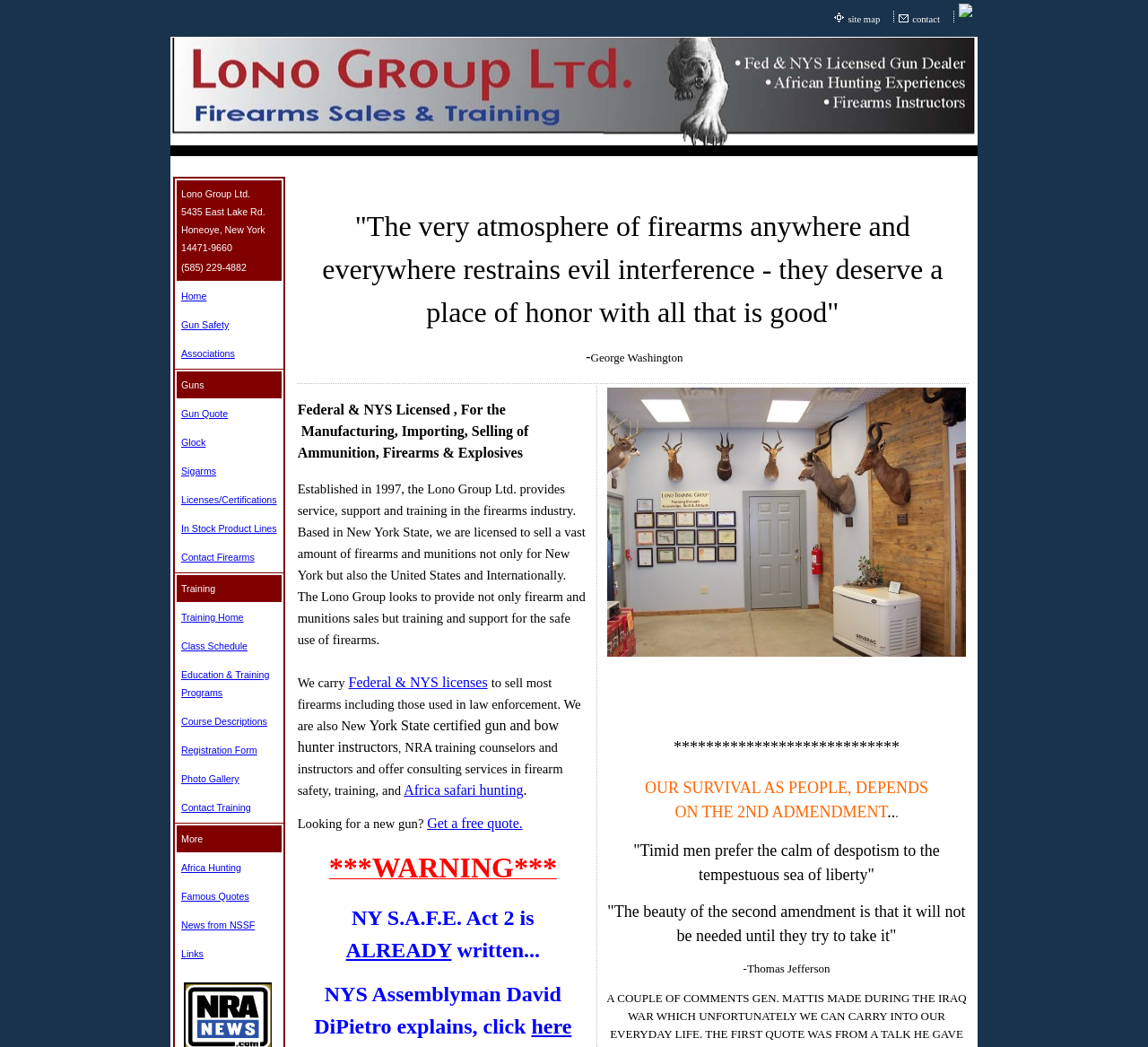From the image, can you give a detailed response to the question below:
What is the 'In Stock Product Lines' link related to?

I found the 'In Stock Product Lines' link in the middle section of the webpage, which is related to firearms products based on the context and the other links provided nearby, such as 'Guns', 'Glock', and 'Sigarms'.